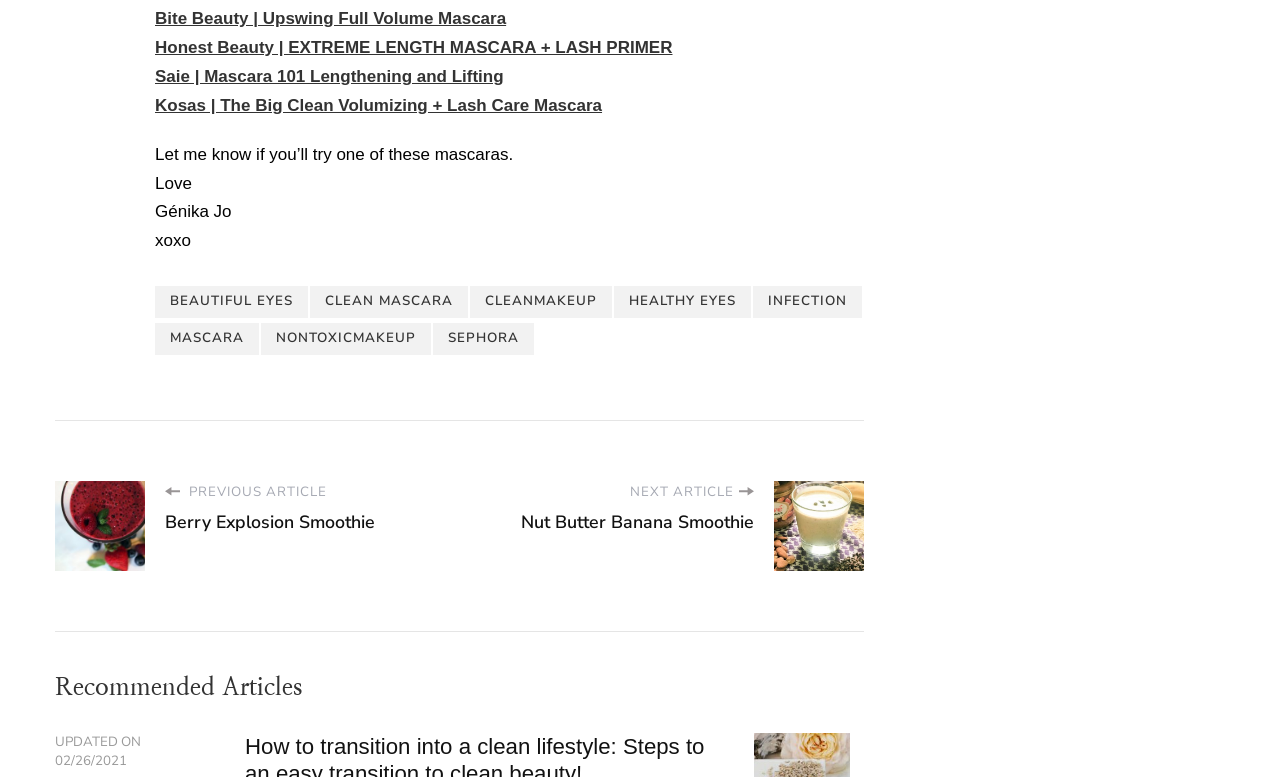What is the author's name?
Please look at the screenshot and answer in one word or a short phrase.

Génika Jo